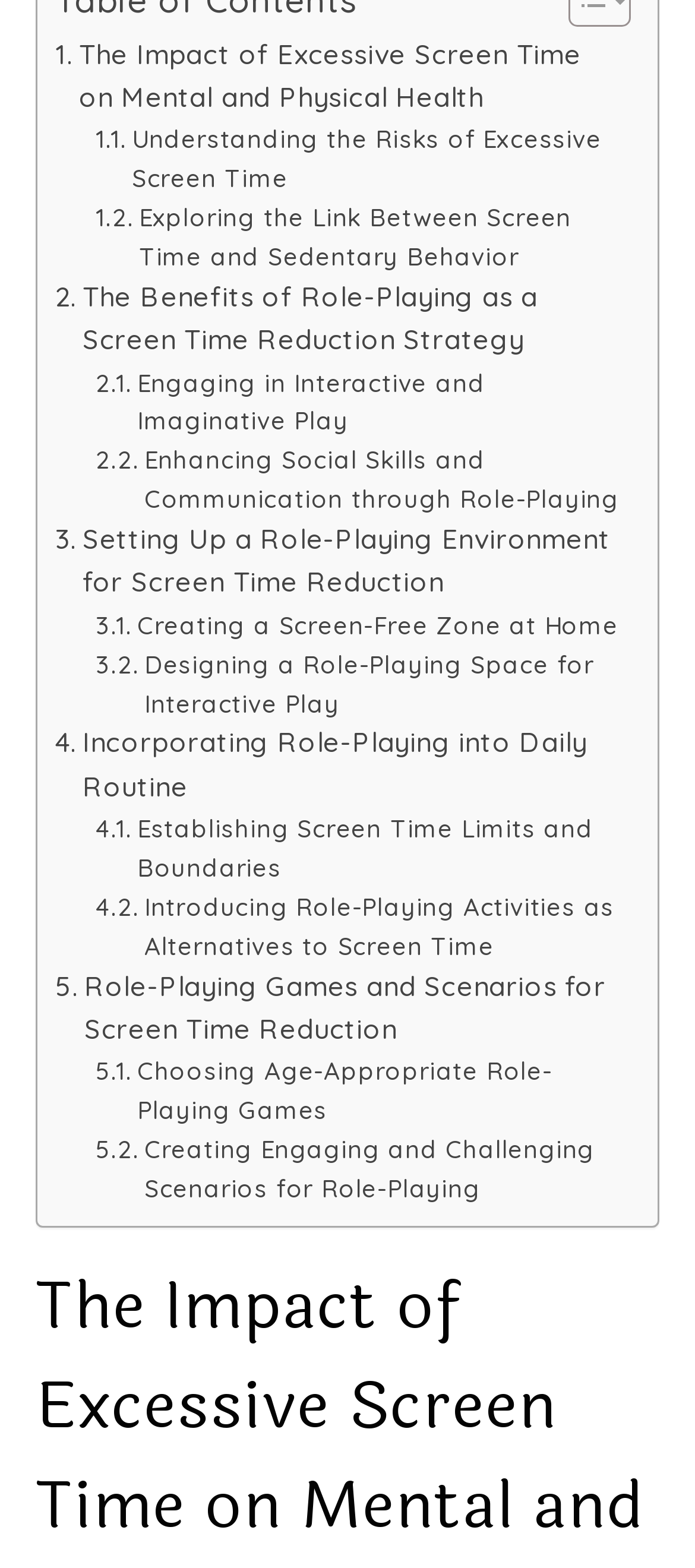Show the bounding box coordinates for the element that needs to be clicked to execute the following instruction: "Explore the link between screen time and sedentary behavior". Provide the coordinates in the form of four float numbers between 0 and 1, i.e., [left, top, right, bottom].

[0.138, 0.126, 0.895, 0.176]